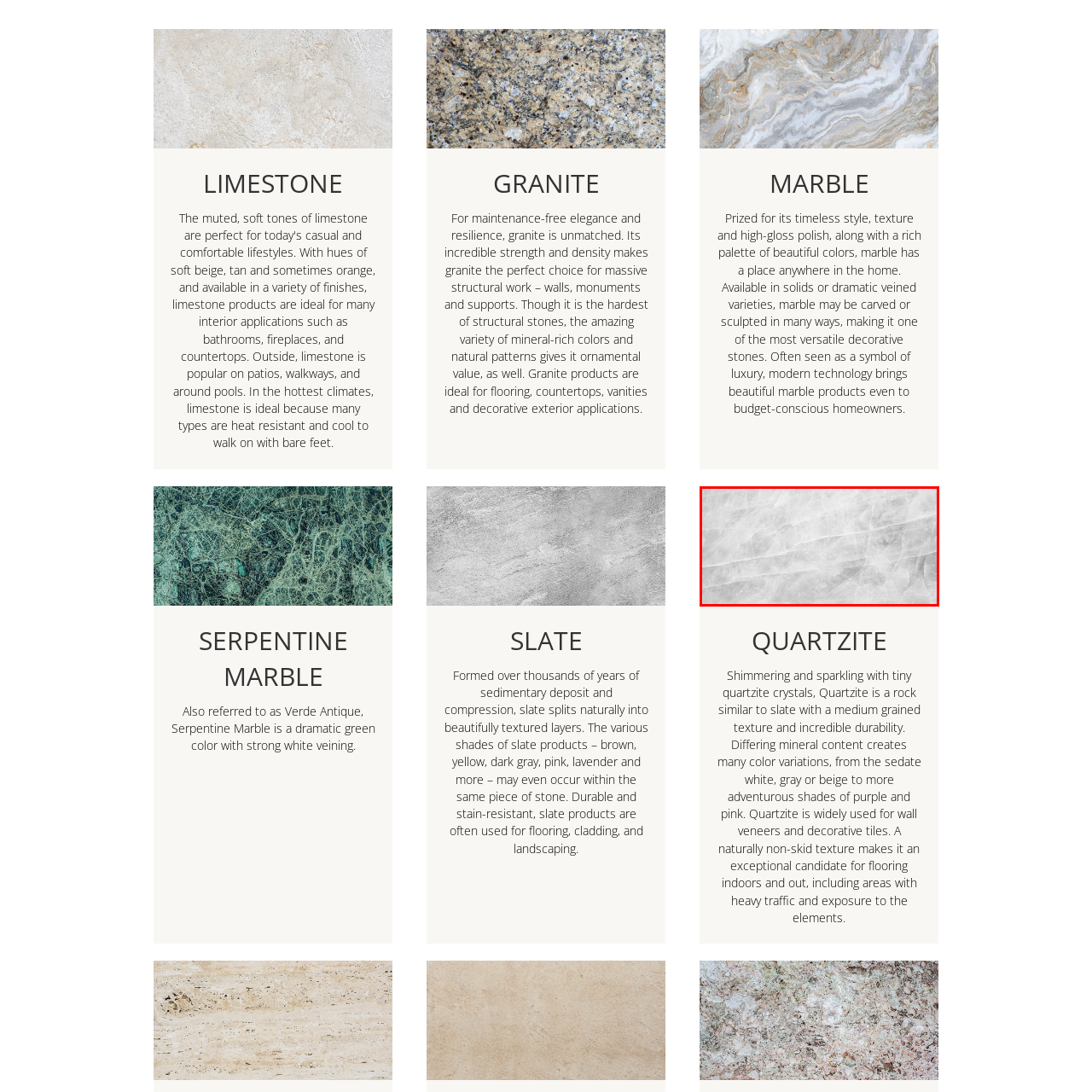Inspect the image bordered by the red bounding box and supply a comprehensive response to the upcoming question based on what you see in the image: What is another name for Serpentine Marble?

The caption states that Serpentine Marble is 'also known as Verde Antique', providing an alternative name for the type of marble.